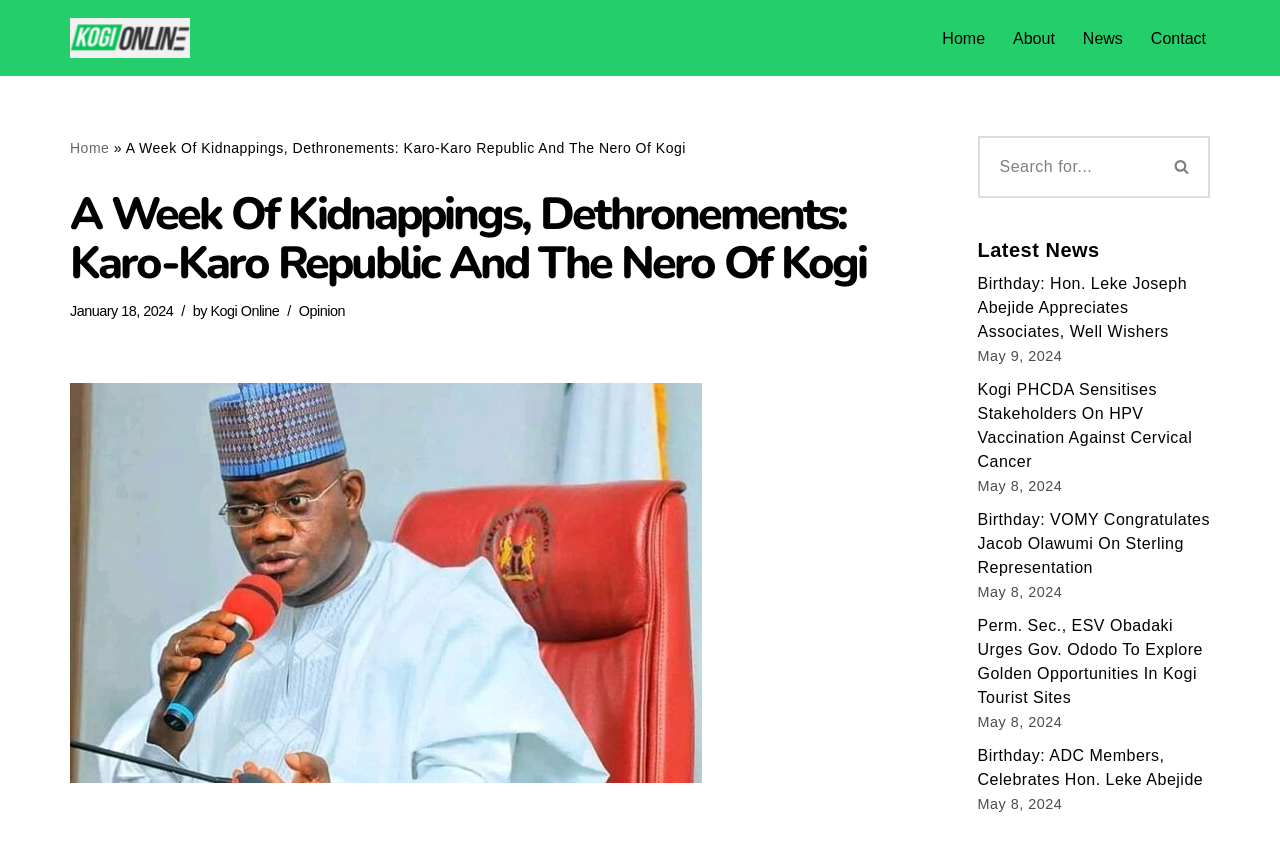Identify the bounding box coordinates of the region I need to click to complete this instruction: "Click on the 'Contact' link".

[0.899, 0.029, 0.942, 0.061]